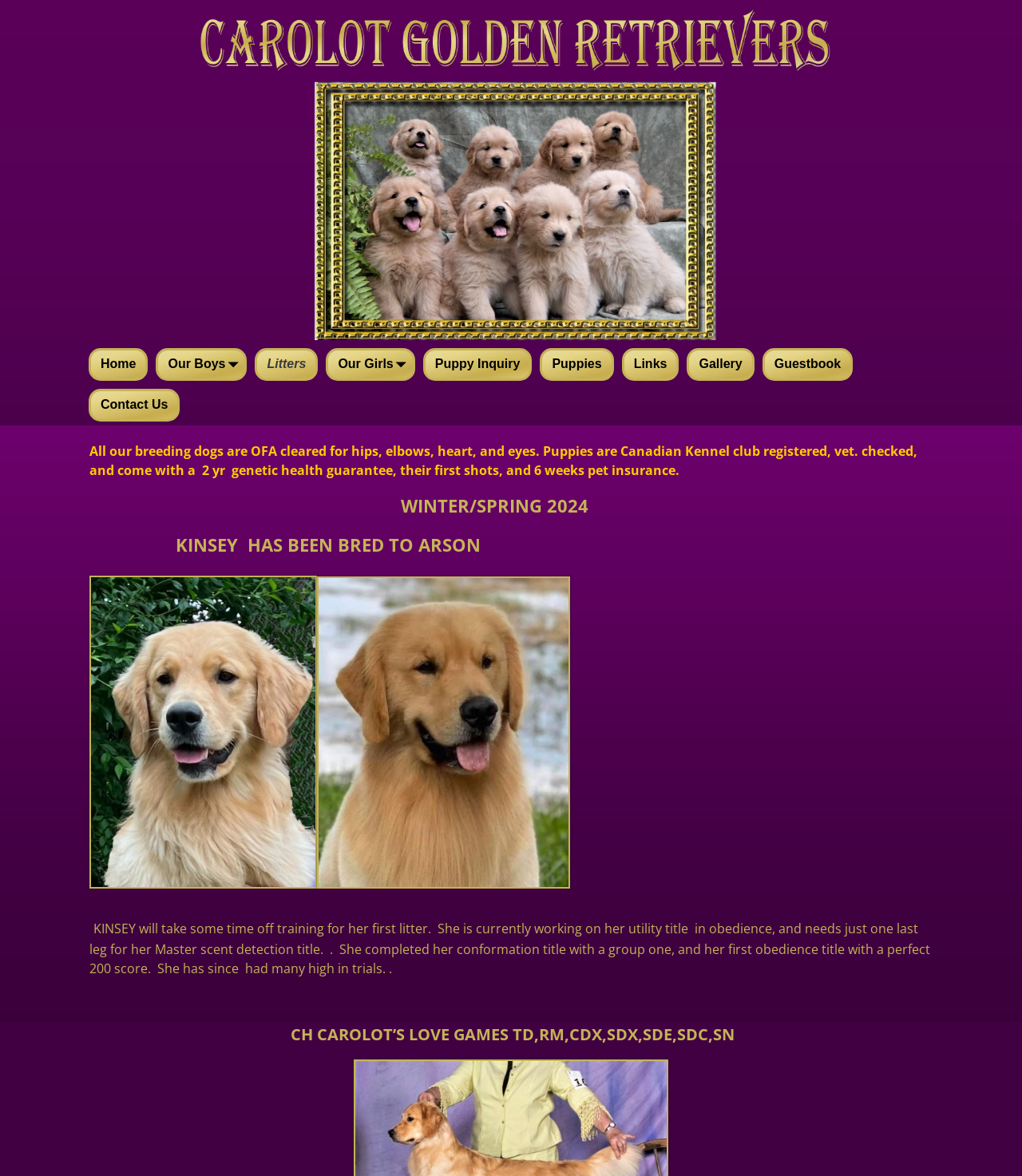Provide the bounding box coordinates for the UI element that is described as: "Links".

[0.608, 0.296, 0.664, 0.324]